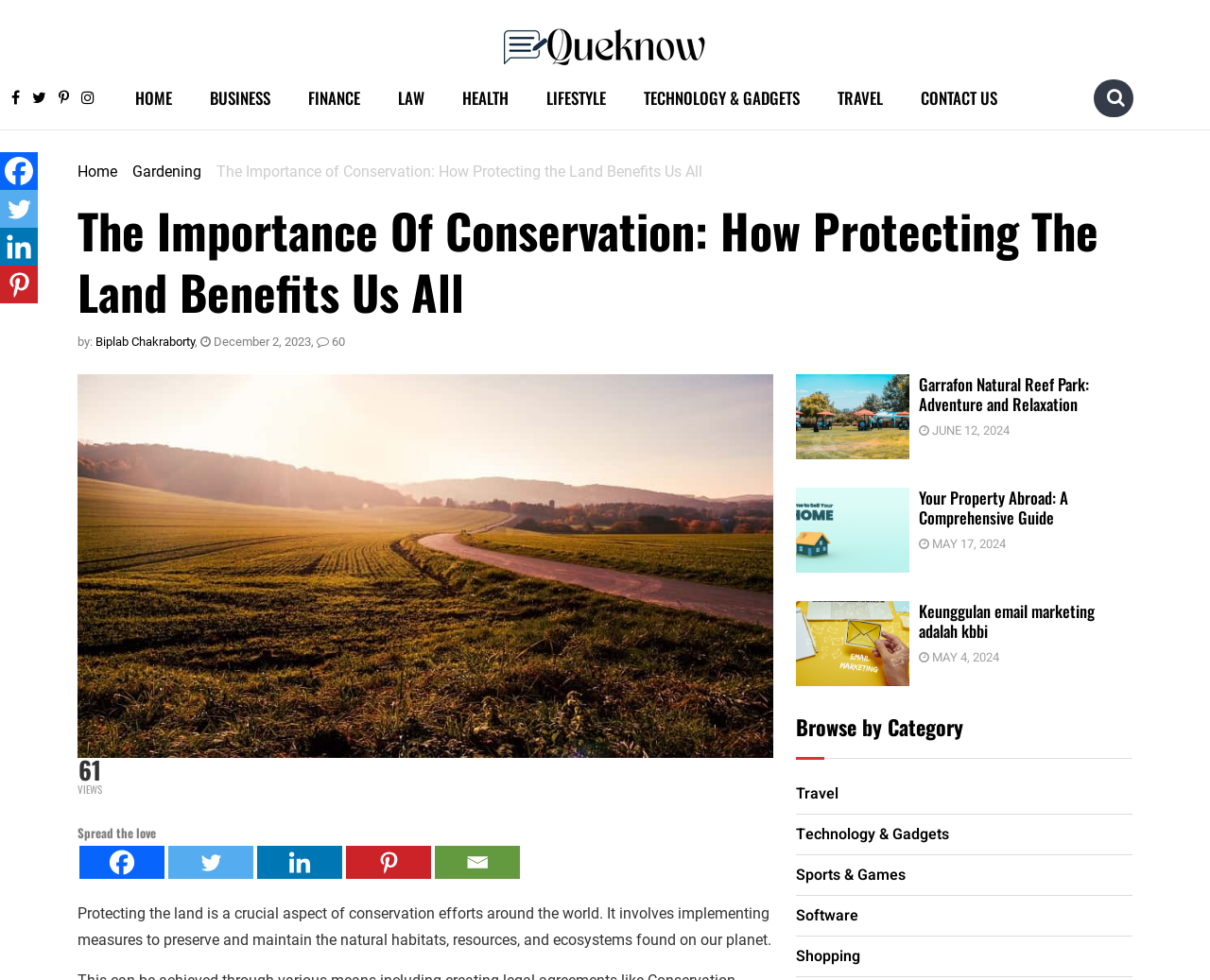Produce an extensive caption that describes everything on the webpage.

The webpage is about the importance of conservation, with a focus on protecting the land and its benefits. At the top, there is a logo of Queknow, a search bar, and a navigation menu with links to various categories such as Home, Business, Finance, Law, Health, Lifestyle, Technology & Gadgets, and Travel.

Below the navigation menu, there is a breadcrumb navigation section with links to Home and Gardening. The title of the webpage, "The Importance of Conservation: How Protecting the Land Benefits Us All," is displayed prominently, followed by the author's name, Biplab Chakraborty, and the date of publication, December 2, 2023.

On the left side of the page, there is an image related to protecting the land, and below it, there are social media links to share the article. The main content of the webpage starts with a brief introduction to the importance of protecting the land, followed by a series of articles or news stories related to conservation.

Each article has a title, an image, and a brief summary or excerpt. The articles are arranged in a grid-like structure, with three columns. The titles of the articles include "Garrafon Natural Reef Park: Adventure and Relaxation," "Your Property Abroad: A Comprehensive Guide," and "Keunggulan email marketing adalah kbbi." Each article has a date of publication, ranging from May 4, 2024, to June 12, 2024.

At the bottom of the page, there is a section titled "Browse by Category," with links to various categories such as Travel, Technology & Gadgets, Sports & Games, Software, and Shopping.